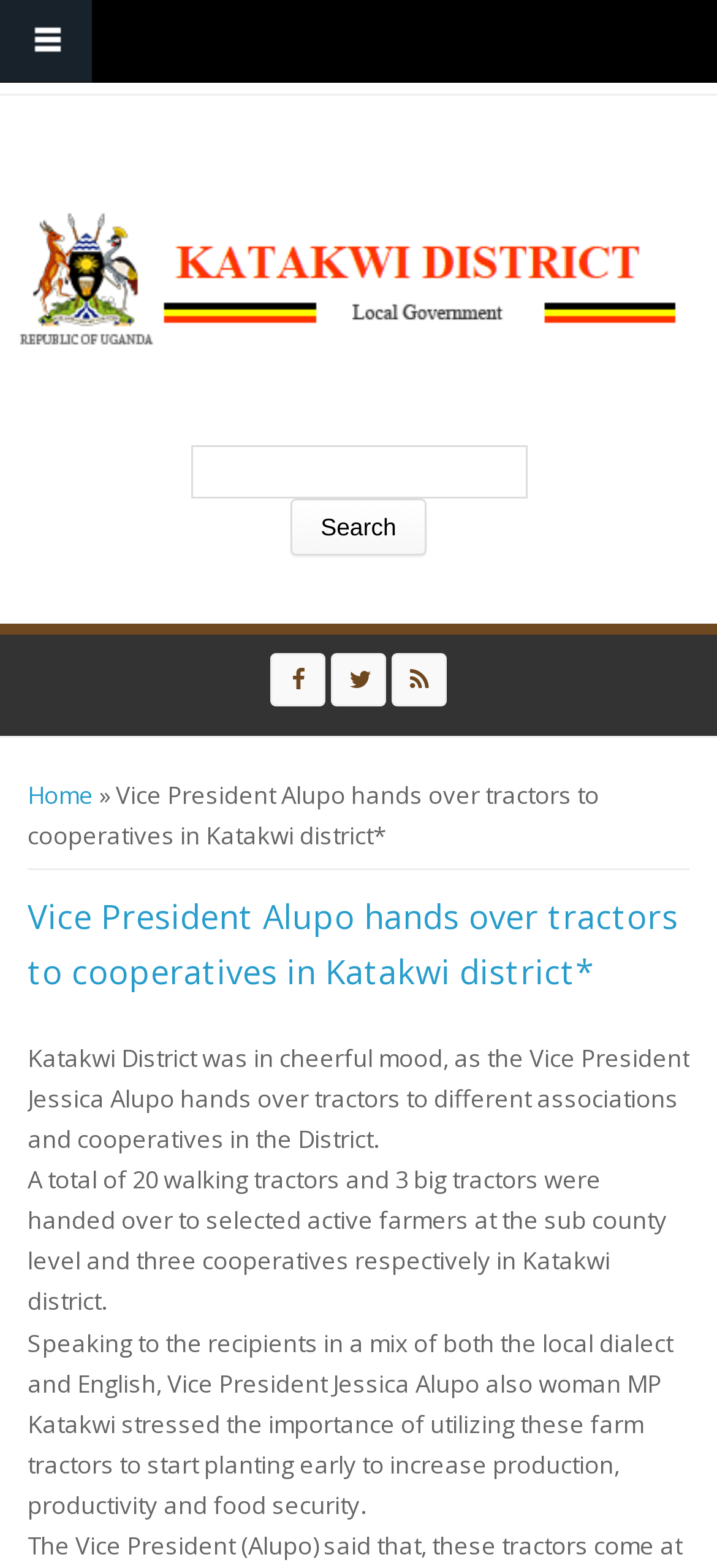How many cooperatives received tractors?
Based on the image, provide your answer in one word or phrase.

3